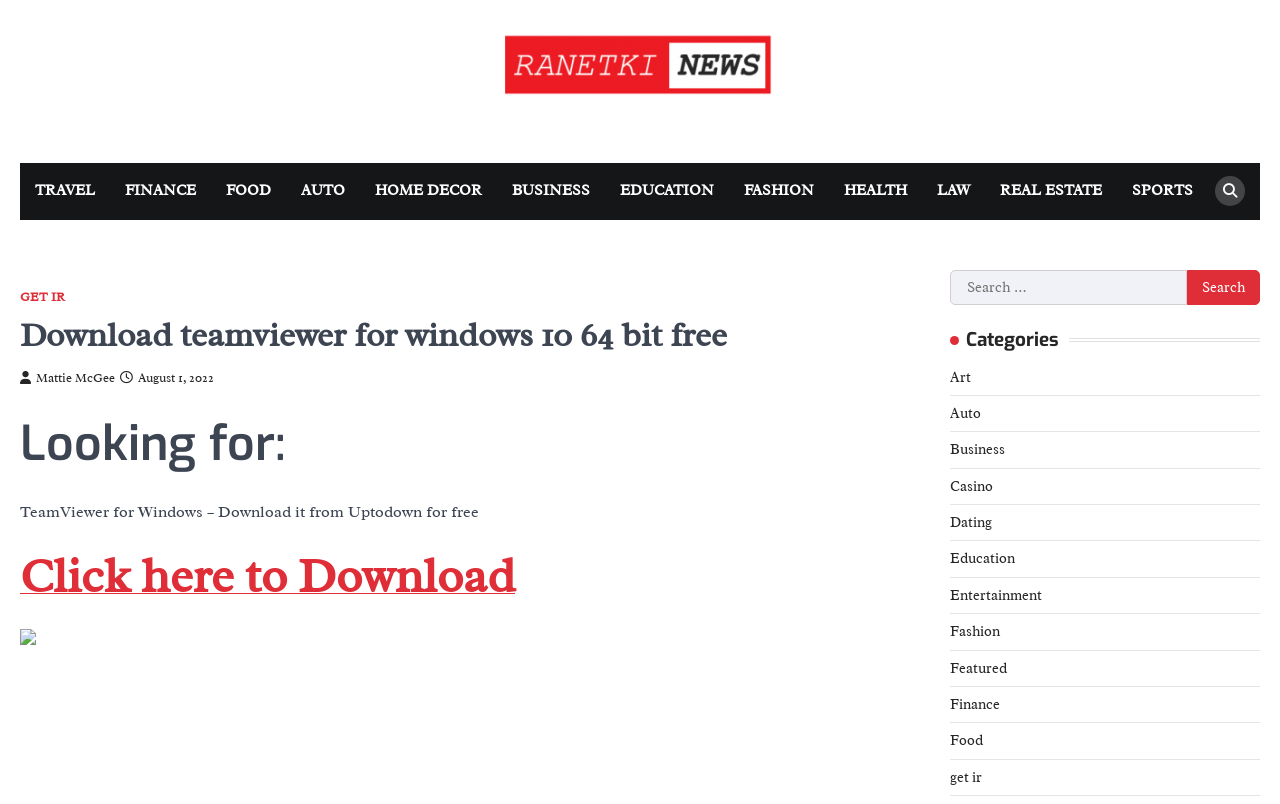What is the source of the download?
Using the information from the image, give a concise answer in one word or a short phrase.

Uptodown